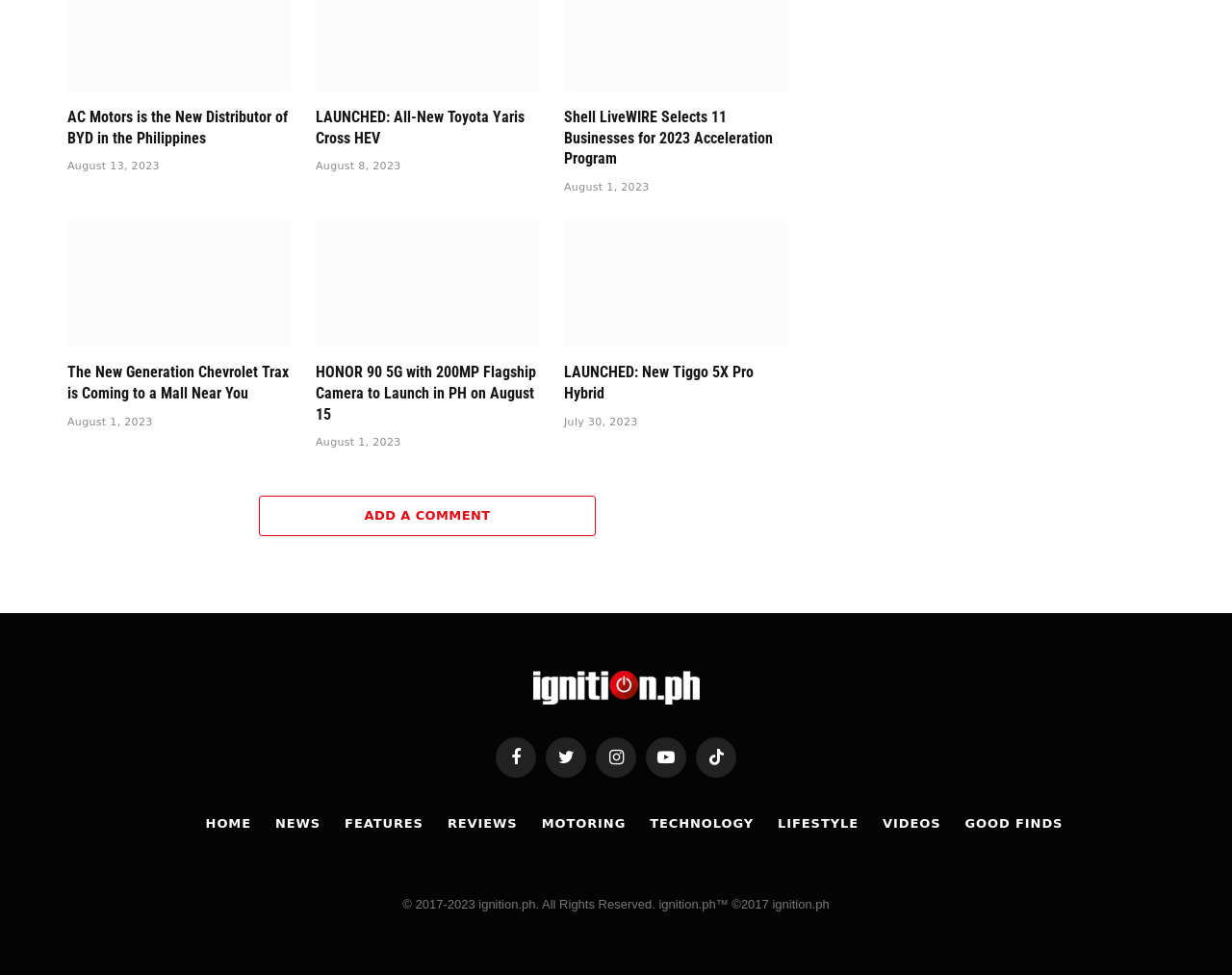Find and specify the bounding box coordinates that correspond to the clickable region for the instruction: "Add a comment".

[0.21, 0.508, 0.484, 0.55]